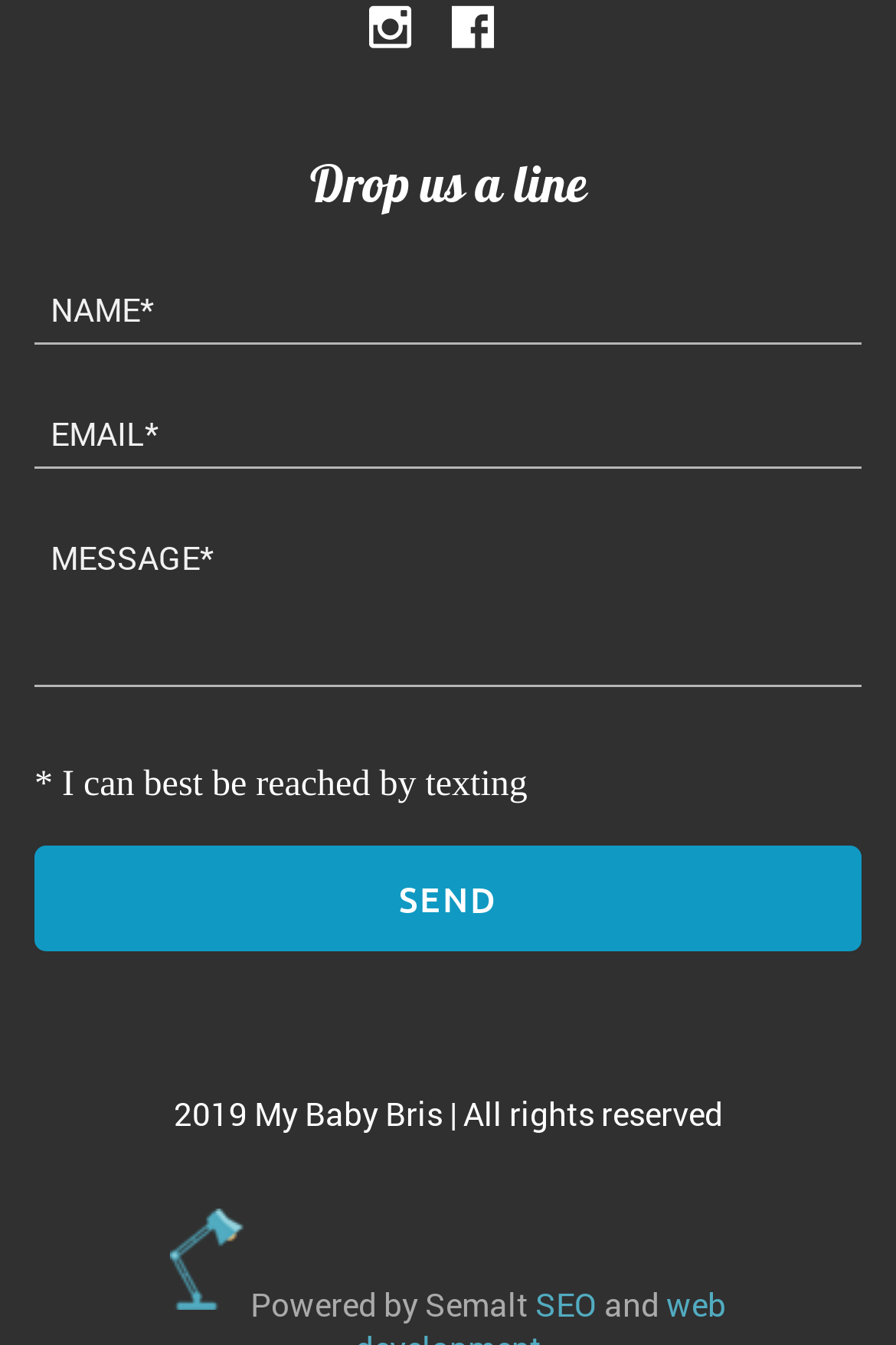Answer the question briefly using a single word or phrase: 
What is the text above the contact form?

Drop us a line